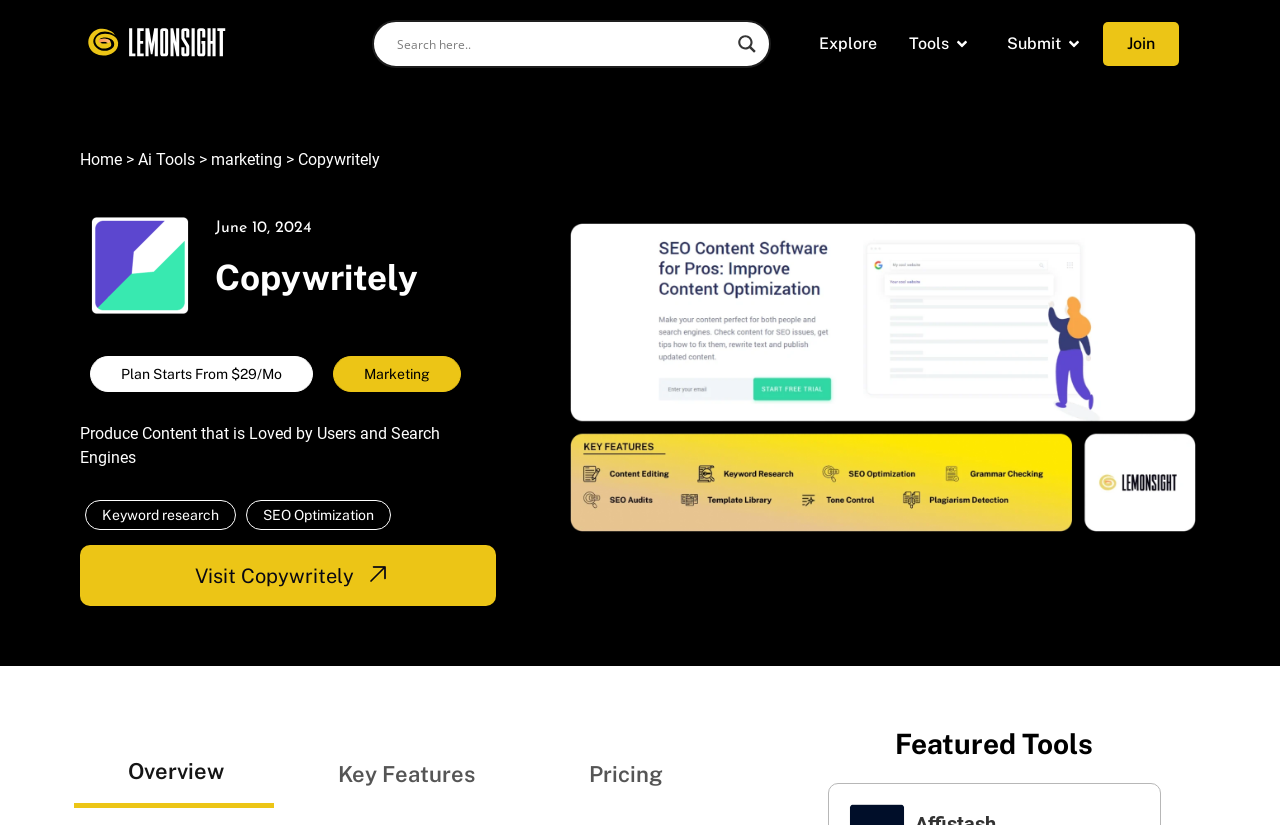Please specify the bounding box coordinates of the region to click in order to perform the following instruction: "Learn about keyword research".

[0.066, 0.607, 0.184, 0.643]